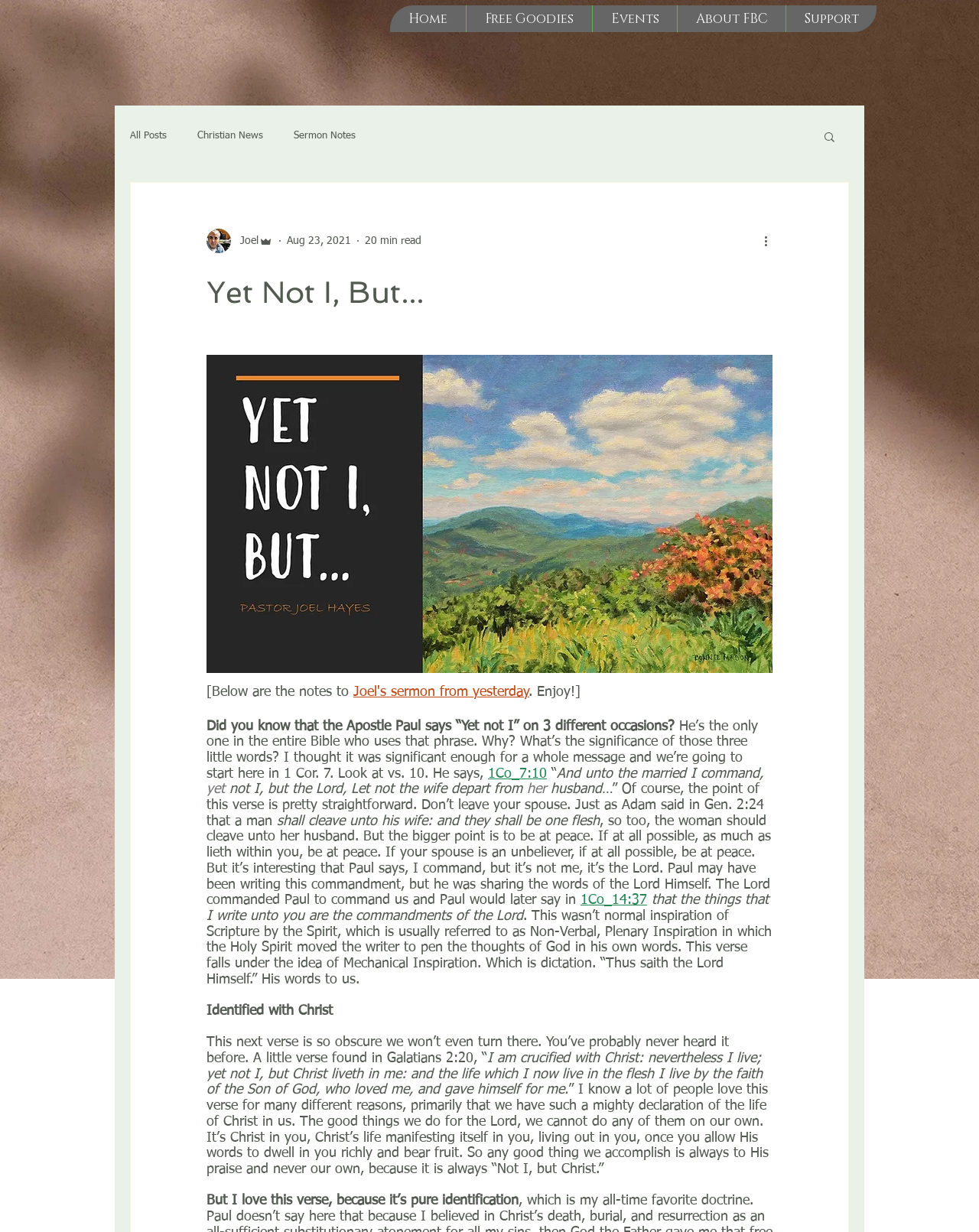What is the name of the church?
Based on the visual, give a brief answer using one word or a short phrase.

Fellowship Bible Church